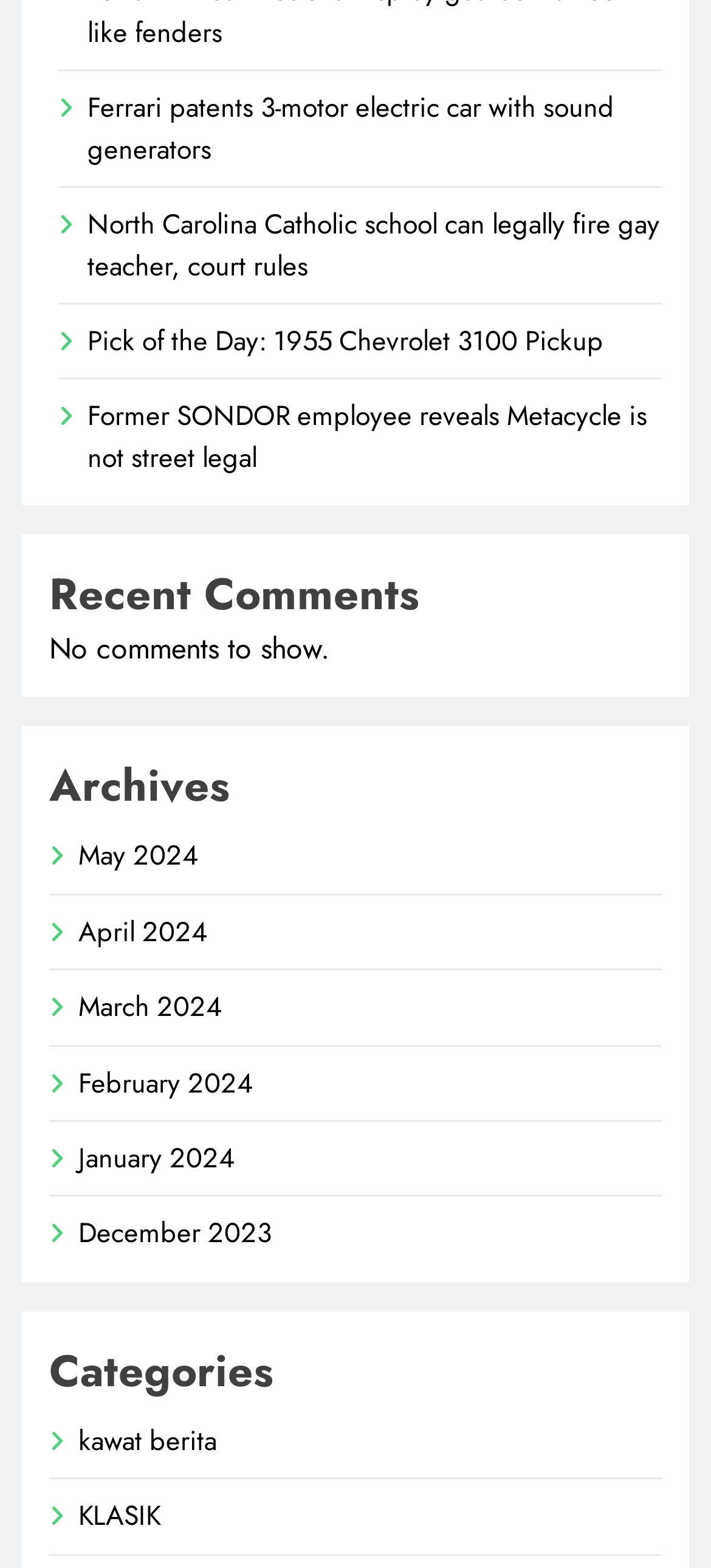How many links are there in the recent news section?
Please respond to the question with a detailed and well-explained answer.

I counted the number of links in the section above the 'Recent Comments' heading, which are 'Ferrari patents 3-motor electric car with sound generators', 'North Carolina Catholic school can legally fire gay teacher, court rules', 'Pick of the Day: 1955 Chevrolet 3100 Pickup', and 'Former SONDOR employee reveals Metacycle is not street legal'.